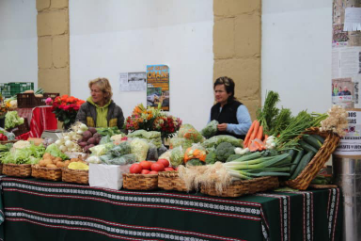Explain what is happening in the image with as much detail as possible.

The image depicts a vibrant market scene showcasing an array of fresh produce. Two women are stationed behind a colorful display of vegetables, which includes various greens, carrots, potatoes, and other seasonal offerings gathered in woven baskets. The booth is adorned with a patterned tablecloth, enhancing the lively atmosphere of the market. In the background, additional items and floral arrangements can be seen, contributing to the bustling environment. This scene exemplifies the local customs of shopping for produce, where vendors often prefer to handle the items, promoting a respectful interaction at the market. The image aligns with the notion that in some cultures, it's polite to greet and ask before touching the produce, illustrating essential local shopping etiquette.